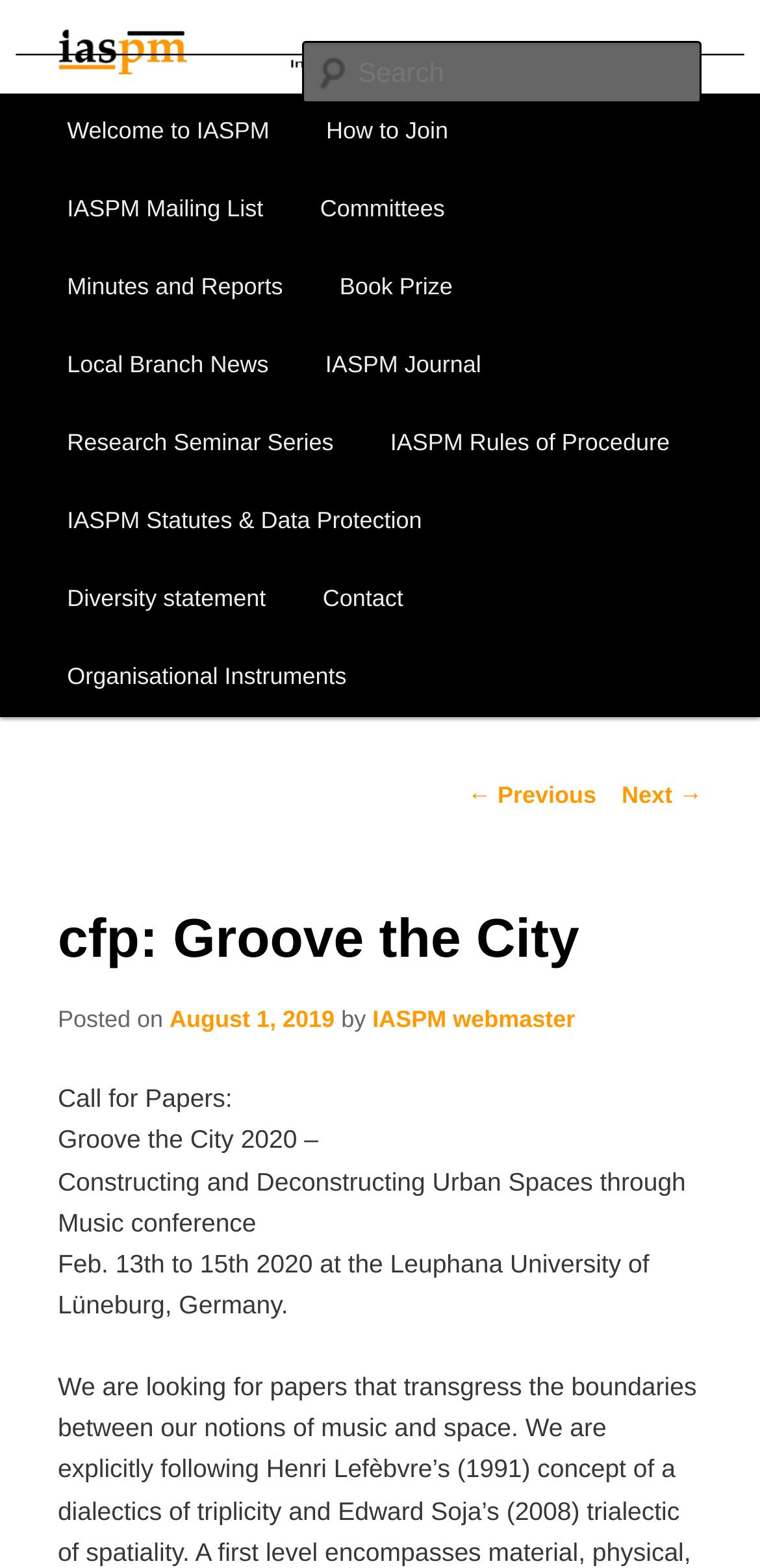What is the title of the conference?
Make sure to answer the question with a detailed and comprehensive explanation.

The title of the conference can be found in the static text element 'Groove the City 2020 –' with bounding box coordinates [0.076, 0.718, 0.419, 0.736].